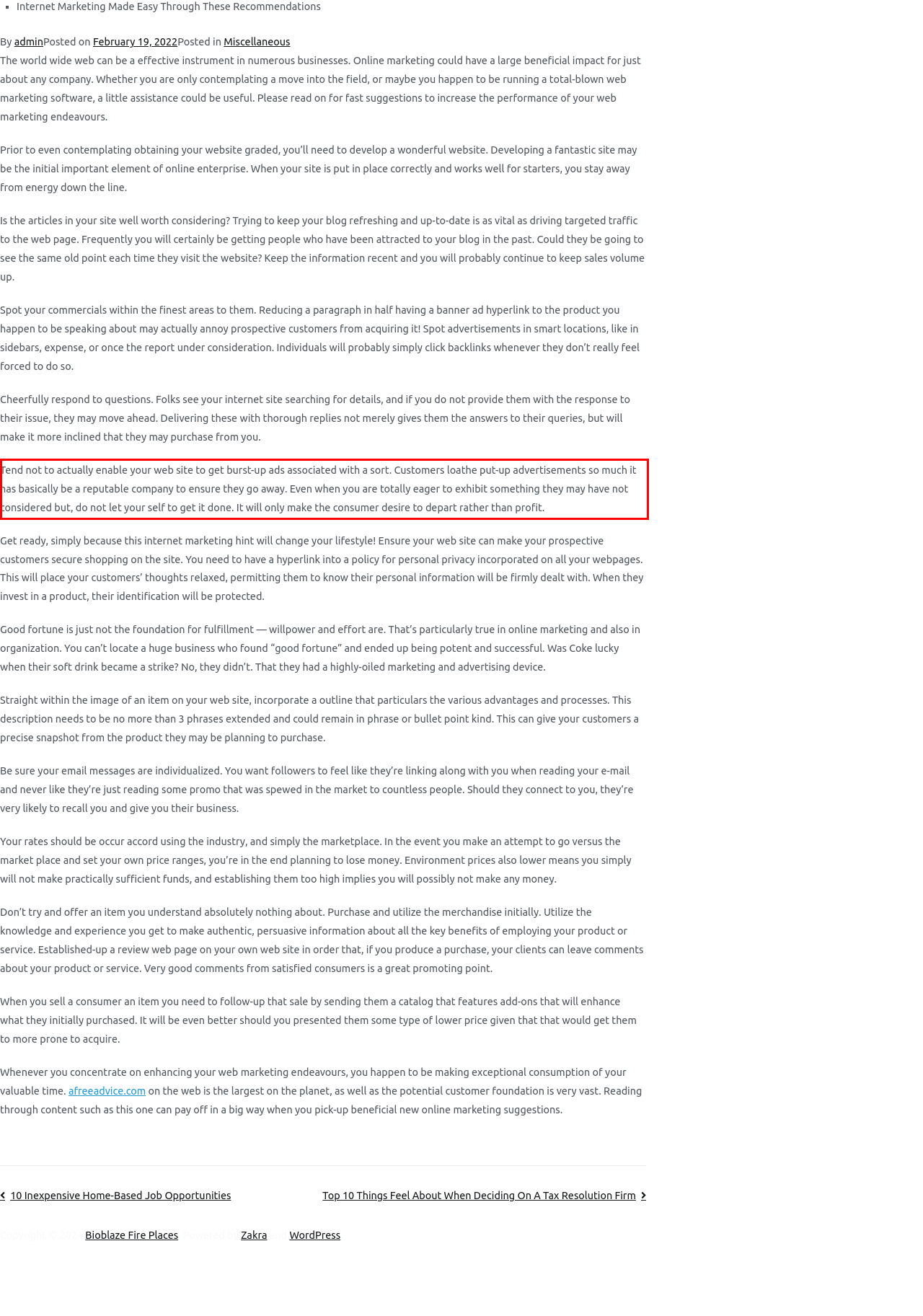The screenshot provided shows a webpage with a red bounding box. Apply OCR to the text within this red bounding box and provide the extracted content.

Tend not to actually enable your web site to get burst-up ads associated with a sort. Customers loathe put-up advertisements so much it has basically be a reputable company to ensure they go away. Even when you are totally eager to exhibit something they may have not considered but, do not let your self to get it done. It will only make the consumer desire to depart rather than profit.